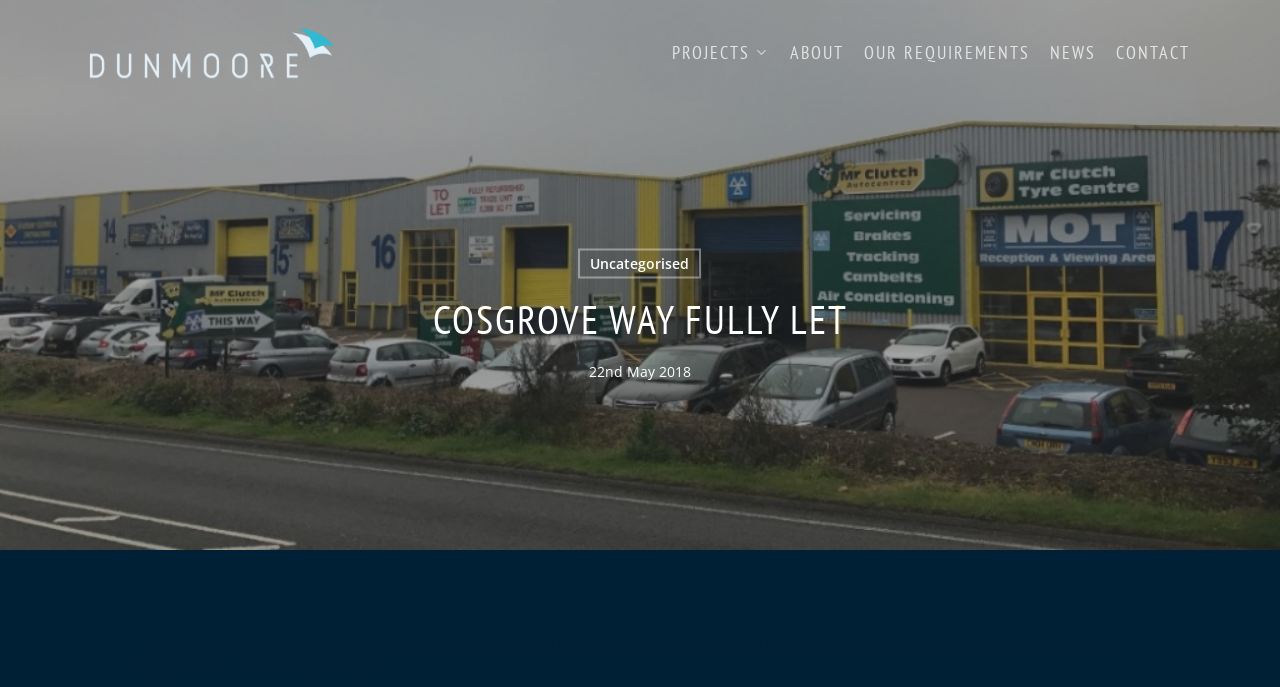Construct a comprehensive caption that outlines the webpage's structure and content.

The webpage is about Cosgrove Way, a trade counter destination in Luton, and its recent development. At the top left, there is a logo or icon of Dunmoore, which is repeated three times. Below the logo, there is a navigation menu with five links: PROJECTS, ABOUT, OUR REQUIREMENTS, NEWS, and CONTACT, aligned horizontally across the top of the page.

On the left side of the page, there is a heading that reads "COSGROVE WAY FULLY LET" in a prominent font. Below the heading, there is a link to "Uncategorised" and a date "22nd May 2018". 

The main content of the page is a paragraph that describes the recent development of Cosgrove Way, stating that it has been fully let following a comprehensive program of refurbishment and sub-division works by Dunmoore Group. This paragraph is located below the date and takes up most of the page's content area.